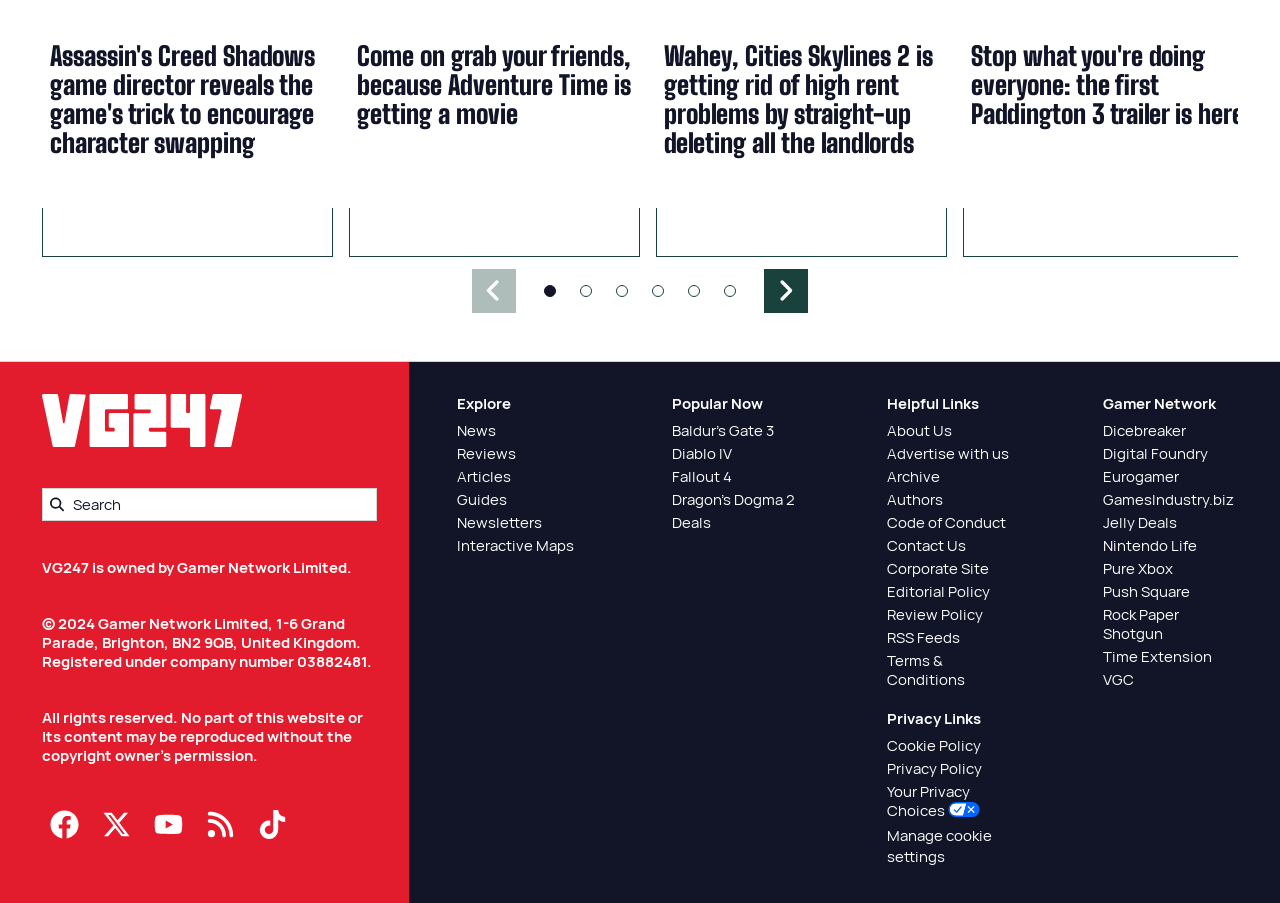Identify the bounding box coordinates of the clickable region to carry out the given instruction: "Search for something in the search box".

[0.033, 0.54, 0.294, 0.577]